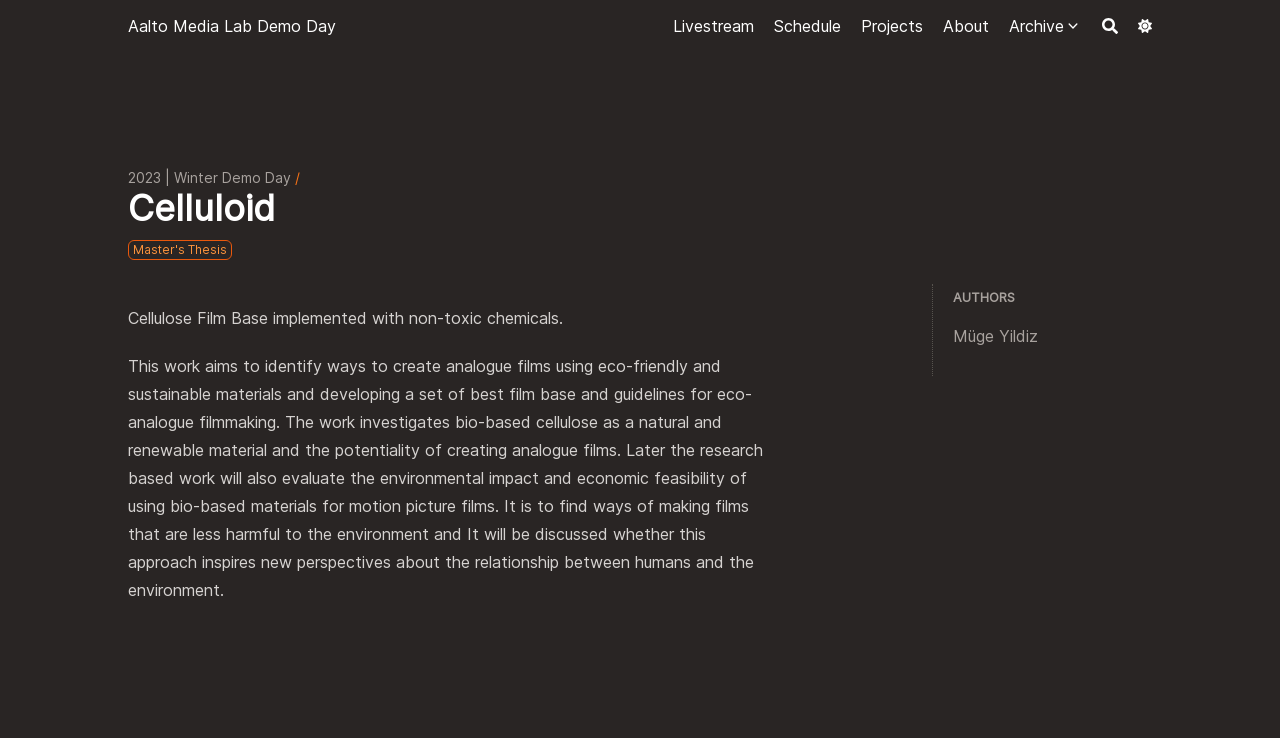What is the main topic of the project?
From the screenshot, supply a one-word or short-phrase answer.

Cellulose Film Base